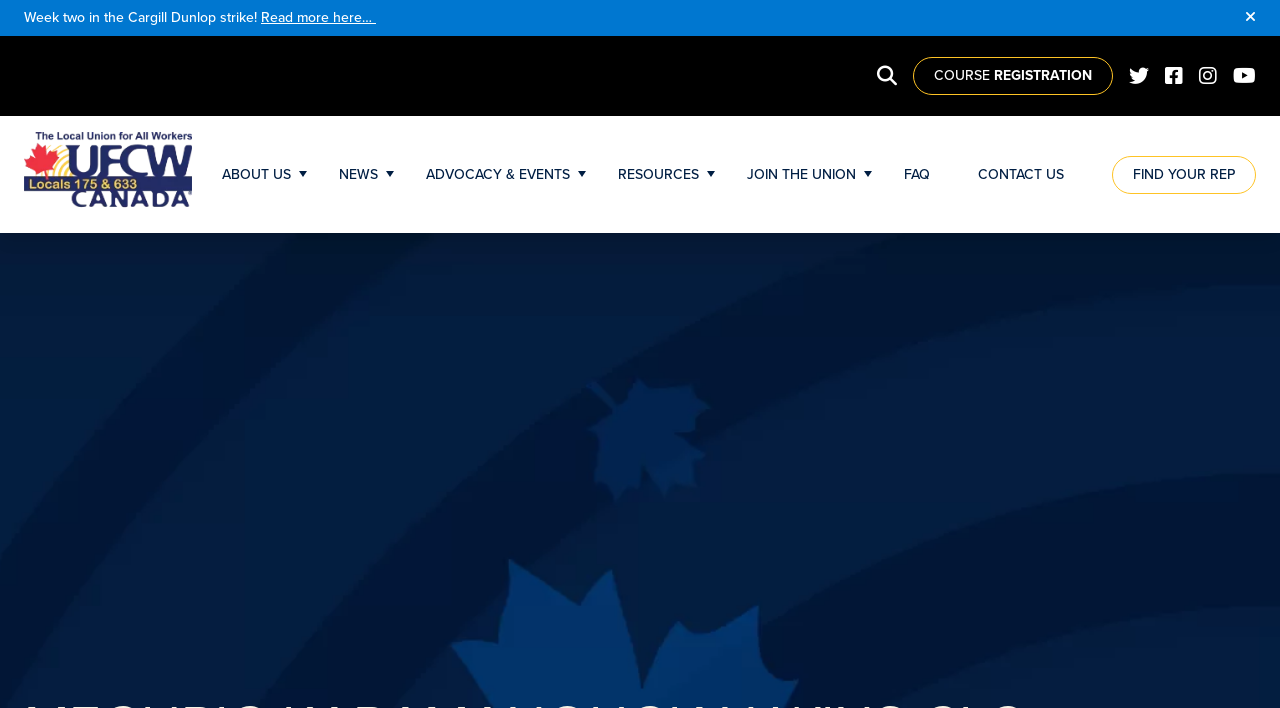Please provide a detailed answer to the question below based on the screenshot: 
What type of resources are provided by this webpage?

The webpage provides various links related to union resources, such as 'RESOURCE ARTICLES', 'DISCOUNTS & SERVICES', 'TRAINING & EDUCATION', etc. This suggests that the webpage is providing resources related to union activities.